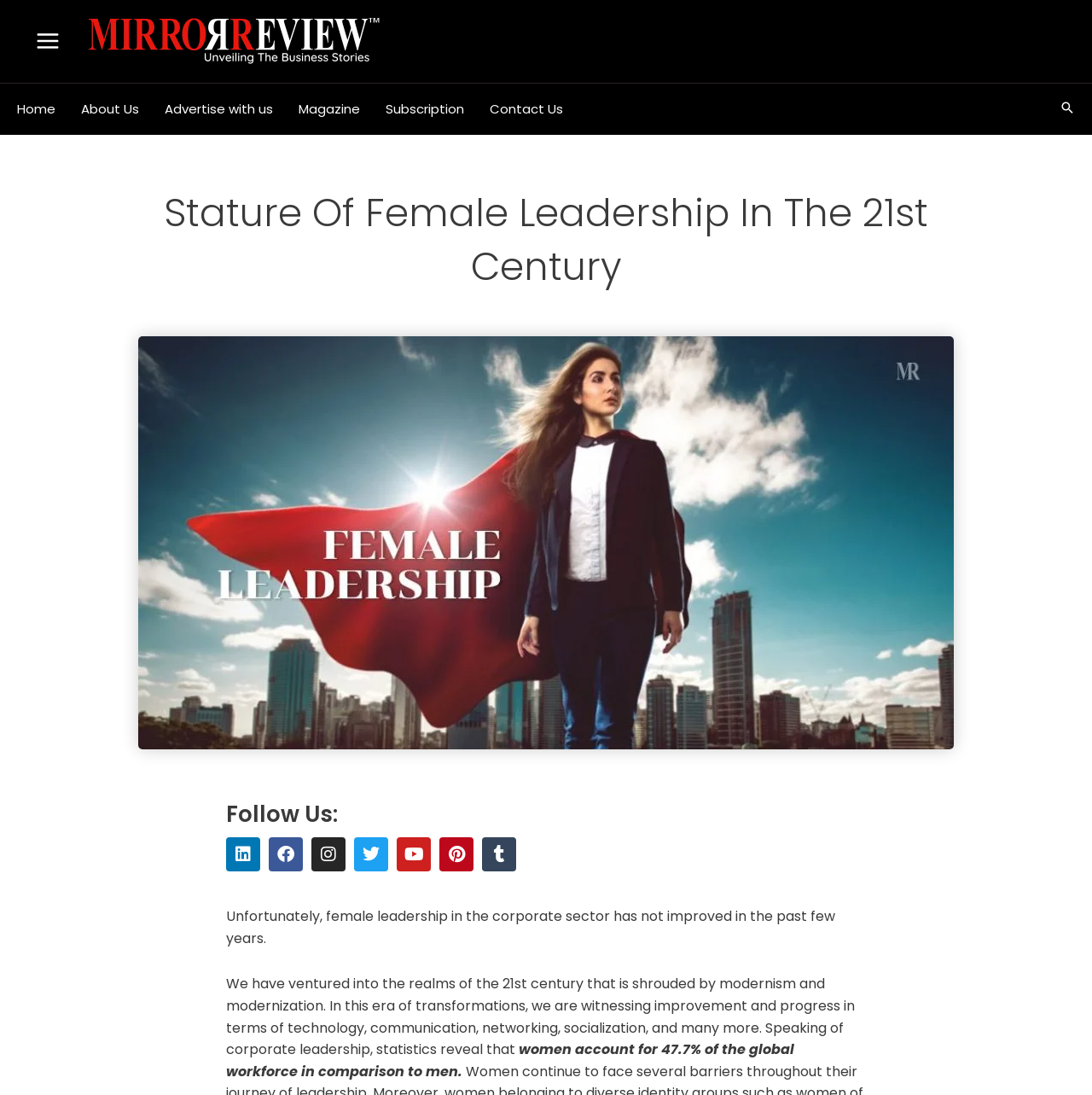What percentage of the global workforce are women?
Answer the question based on the image using a single word or a brief phrase.

47.7%